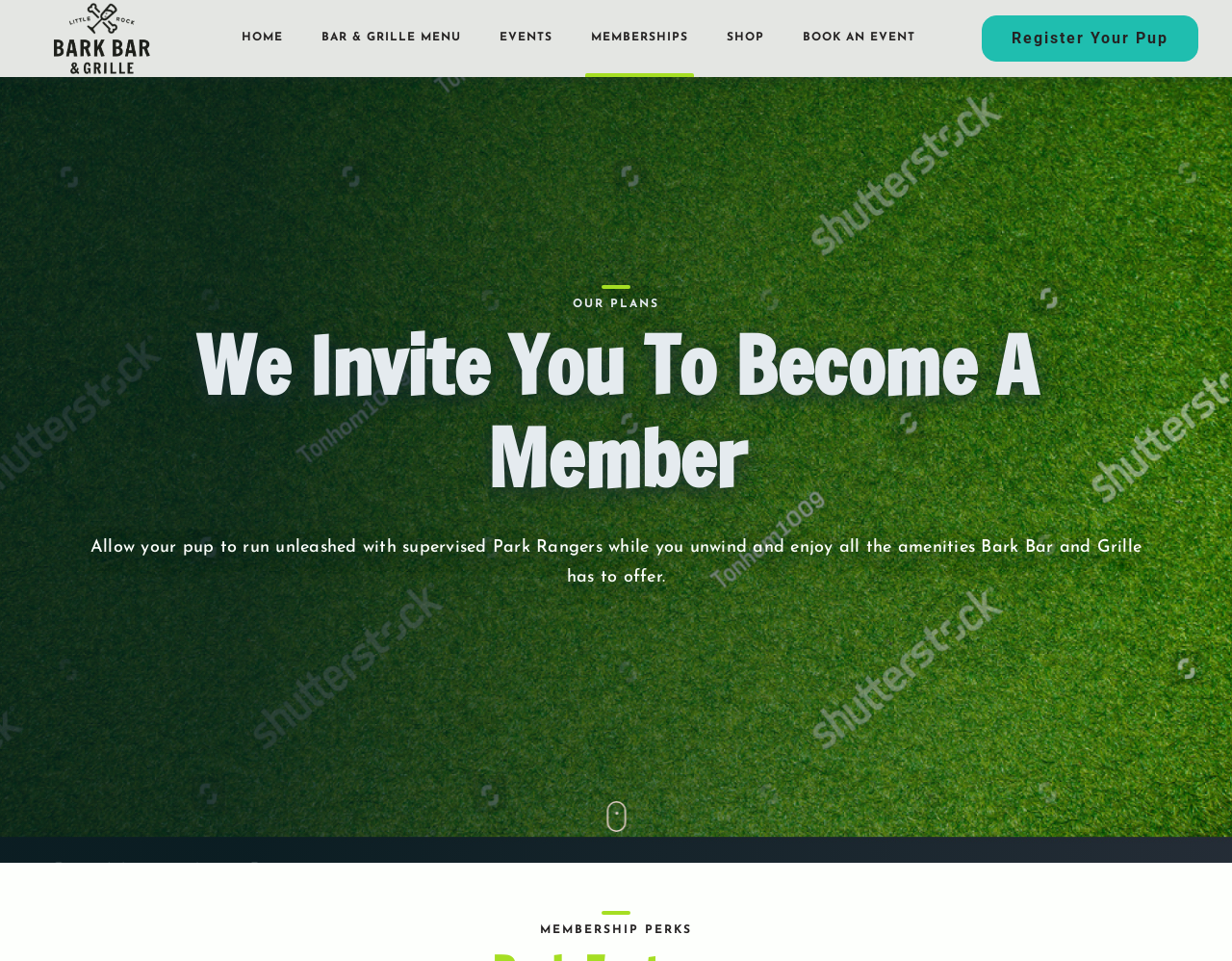Use a single word or phrase to answer the following:
What is the first menu item?

HOME